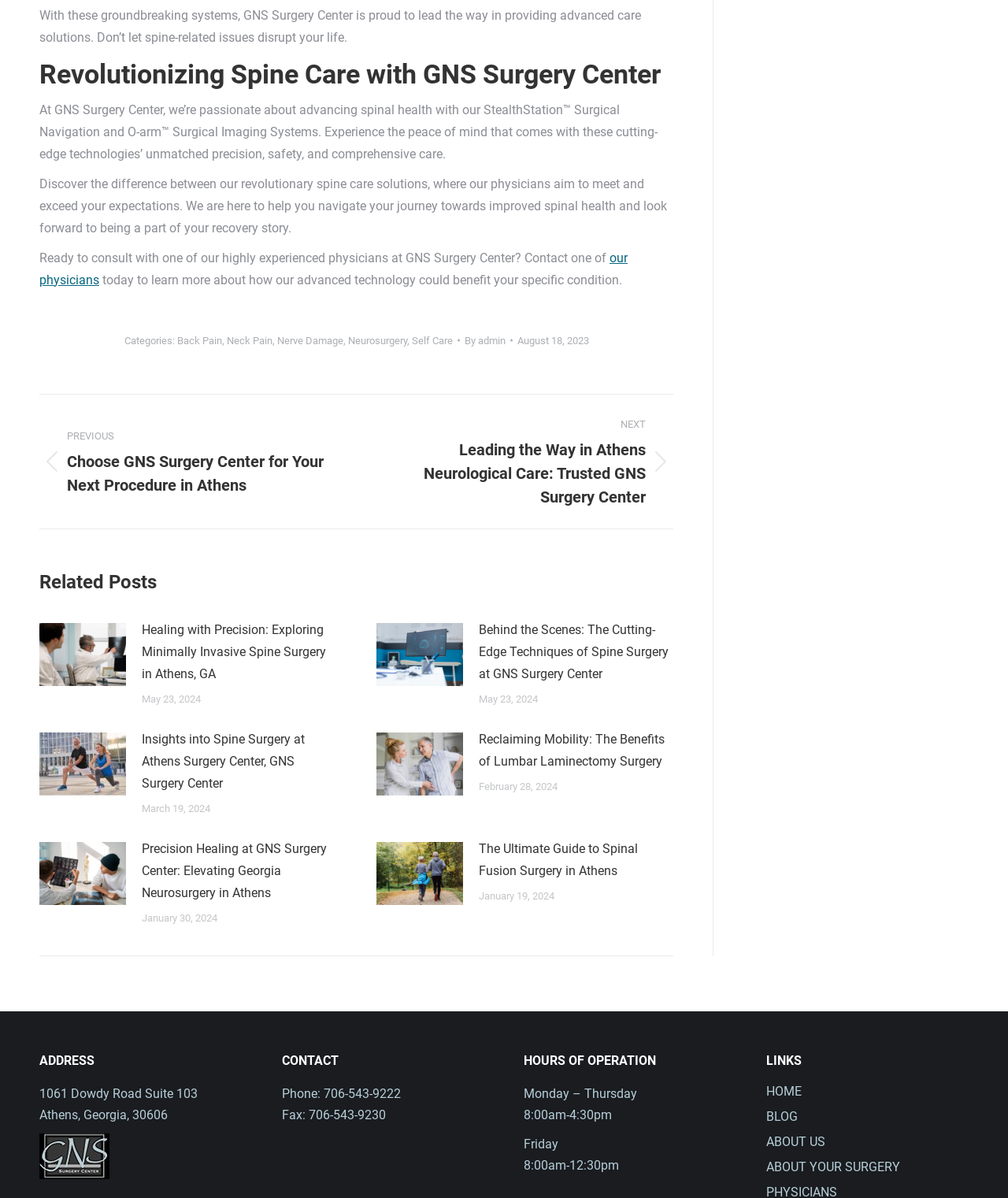What is the name of the surgery center?
Please give a detailed and elaborate answer to the question based on the image.

I found the answer by looking at the heading 'Revolutionizing Spine Care with GNS Surgery Center' which suggests that GNS Surgery Center is the name of the surgery center.